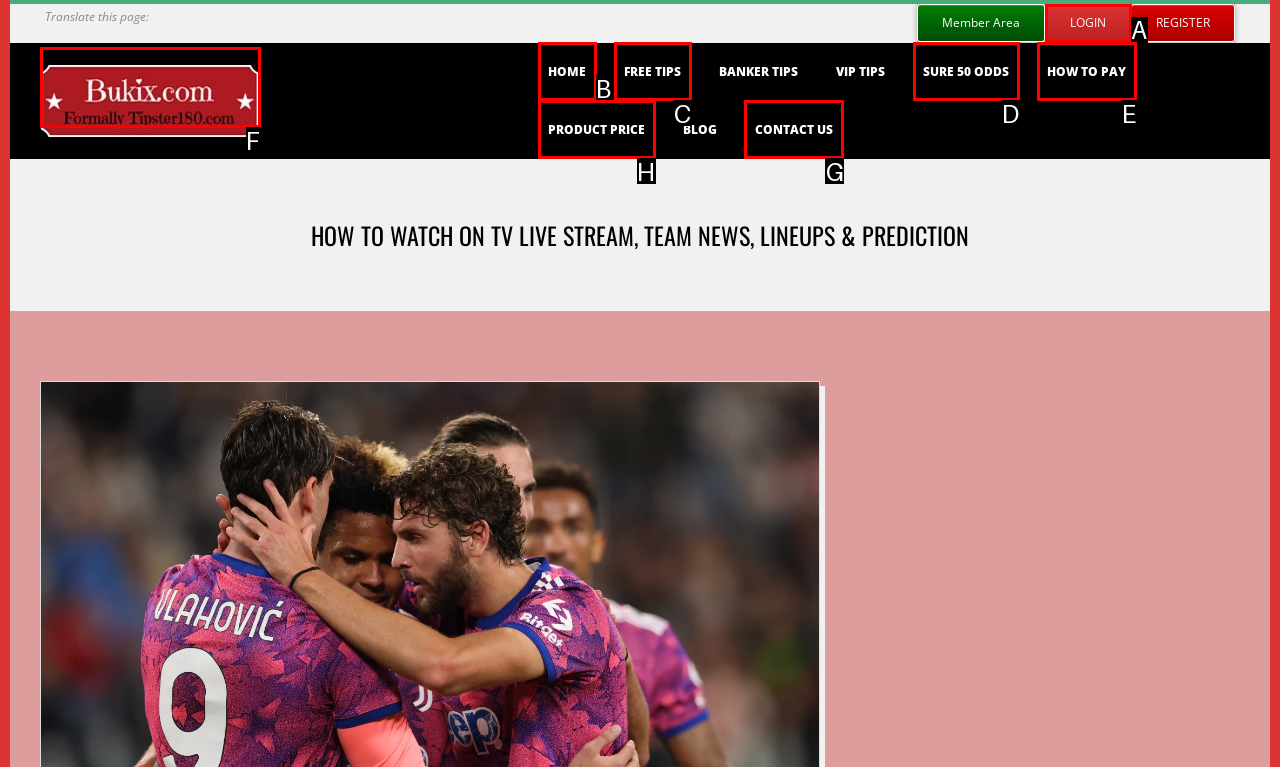Decide which UI element to click to accomplish the task: Click on the 'CONTACT US' link
Respond with the corresponding option letter.

G